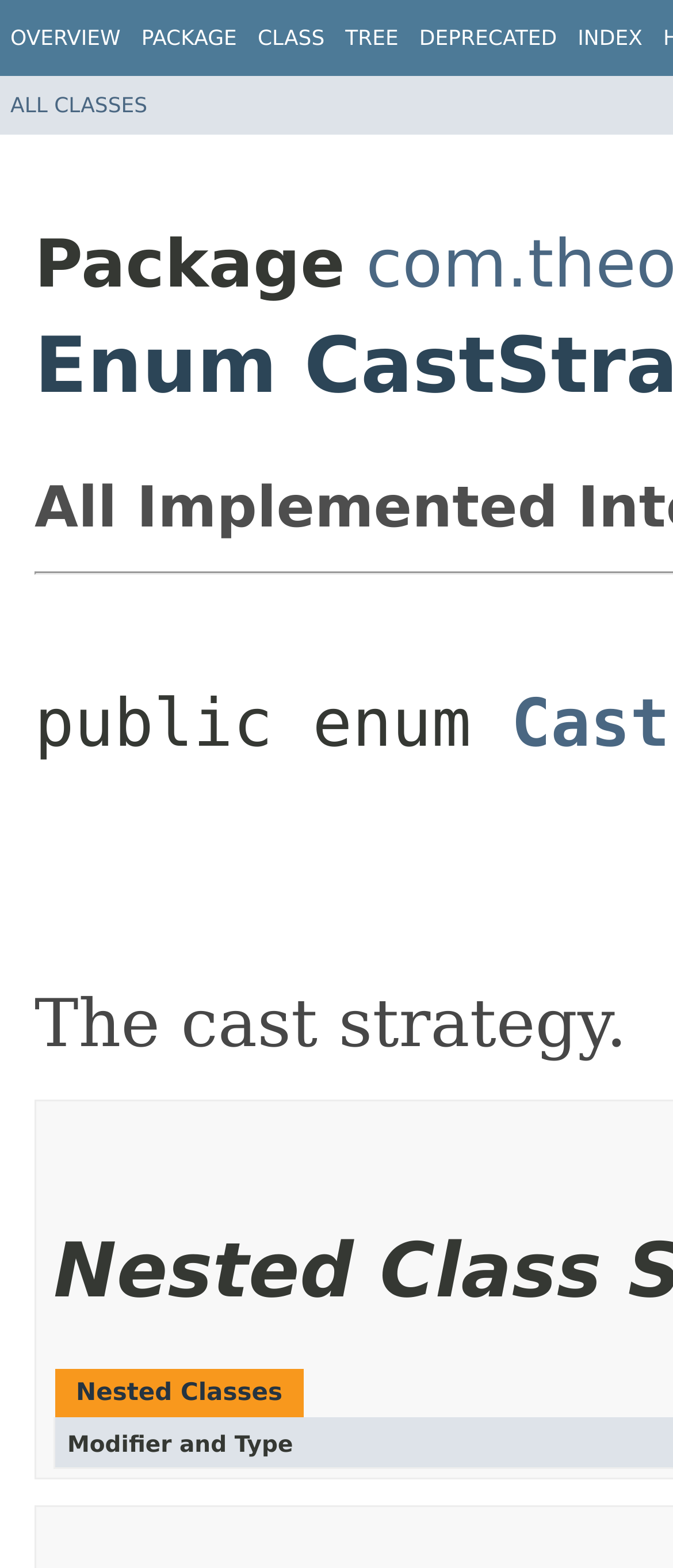Give a detailed account of the webpage, highlighting key information.

The webpage is about CastStrategy, with a top navigation menu consisting of 5 links: OVERVIEW, PACKAGE, TREE, DEPRECATED, and INDEX, aligned horizontally from left to right. Below the navigation menu, there is another link, ALL CLASSES, positioned at the top-left corner. 

To the right of the ALL CLASSES link, there is a section with a title "Package" in a larger font size. Below the title, there is a paragraph of text that starts with "public enum", indicating that it is a programming-related content. 

Further down, there is a brief description of CastStrategy, stating "The cast strategy." This description is positioned at the bottom-left area of the page.